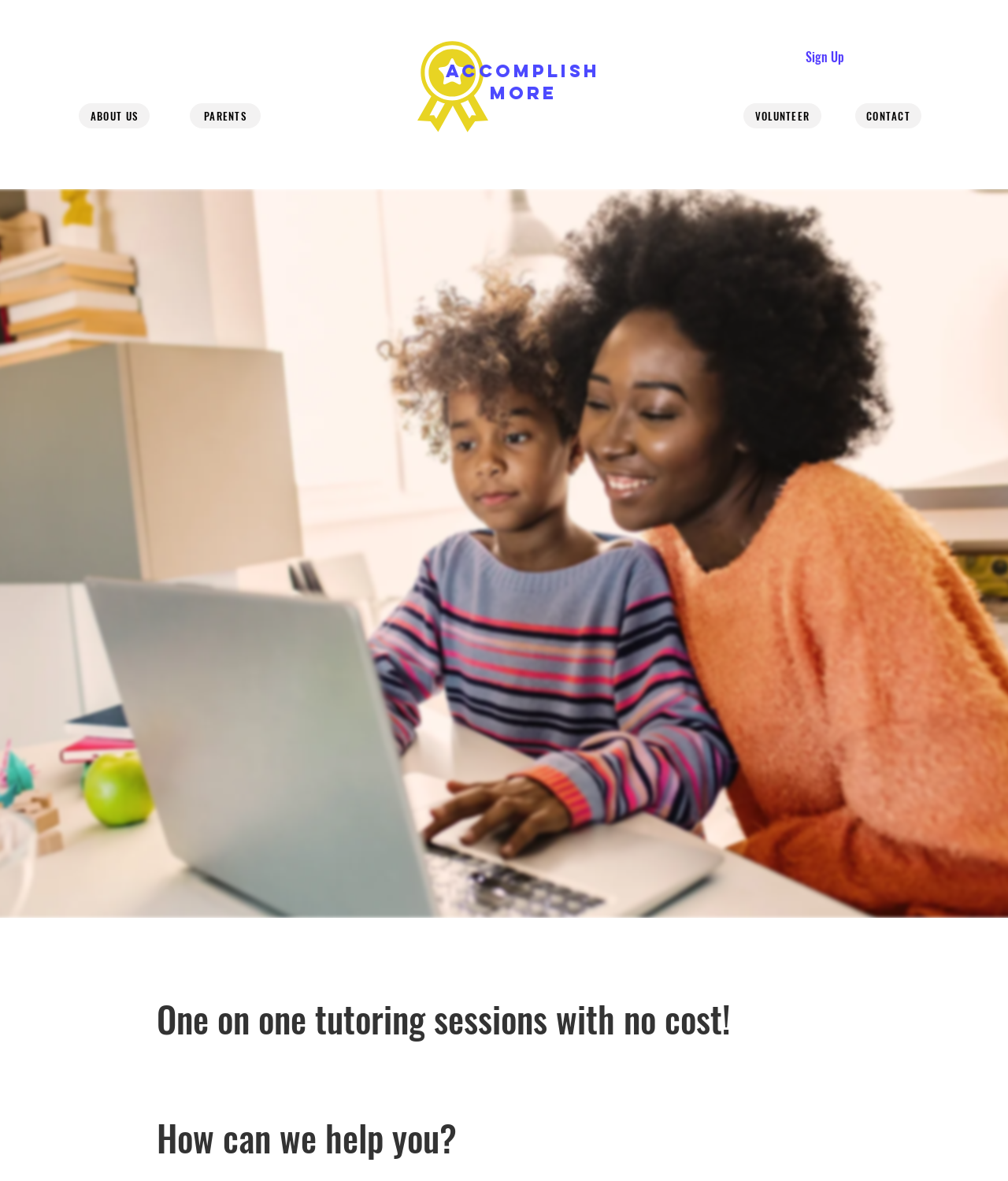What is the call-to-action button on the webpage?
Provide a concise answer using a single word or phrase based on the image.

Sign Up